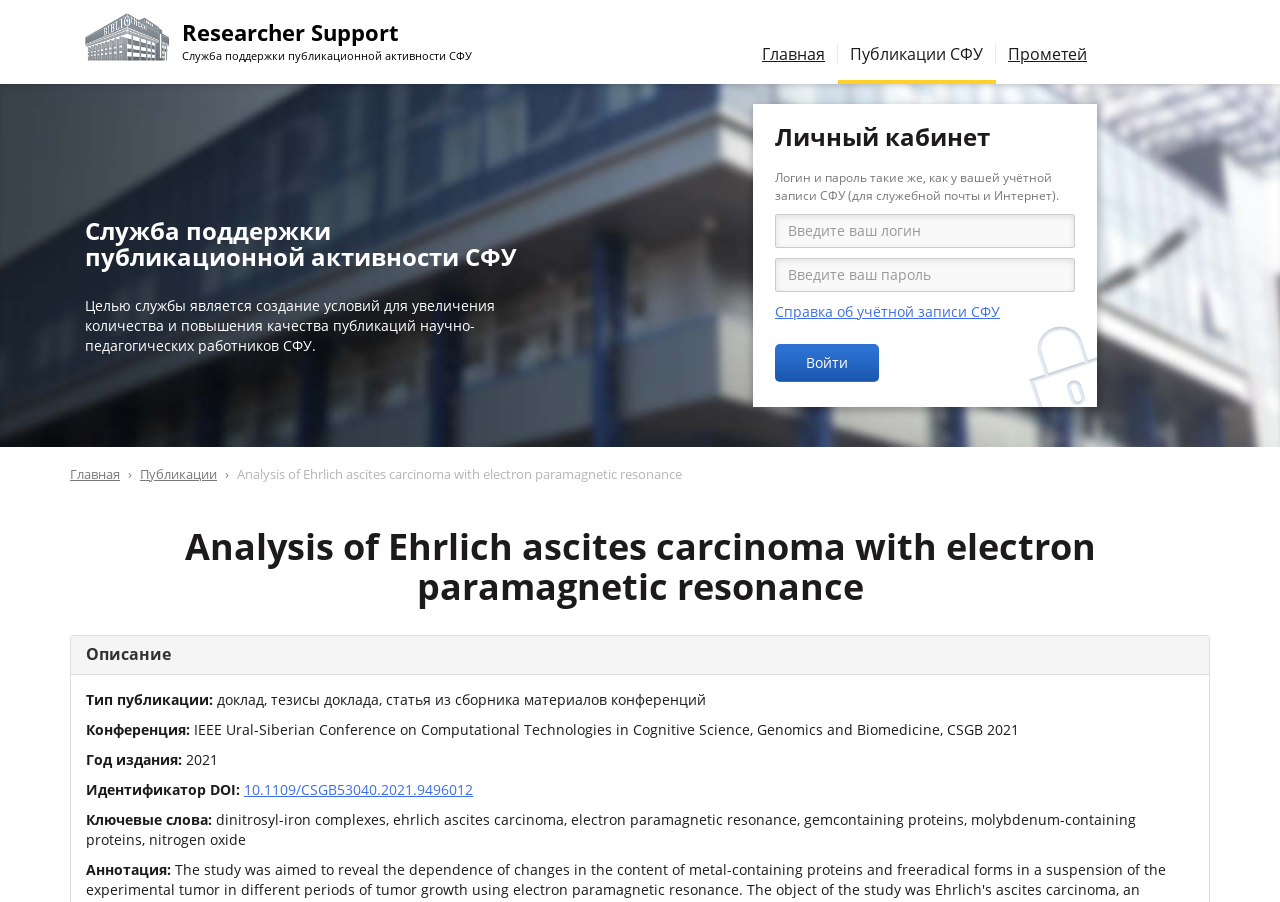Can you find the bounding box coordinates for the element to click on to achieve the instruction: "Go to 'Главная' page"?

[0.586, 0.049, 0.655, 0.071]